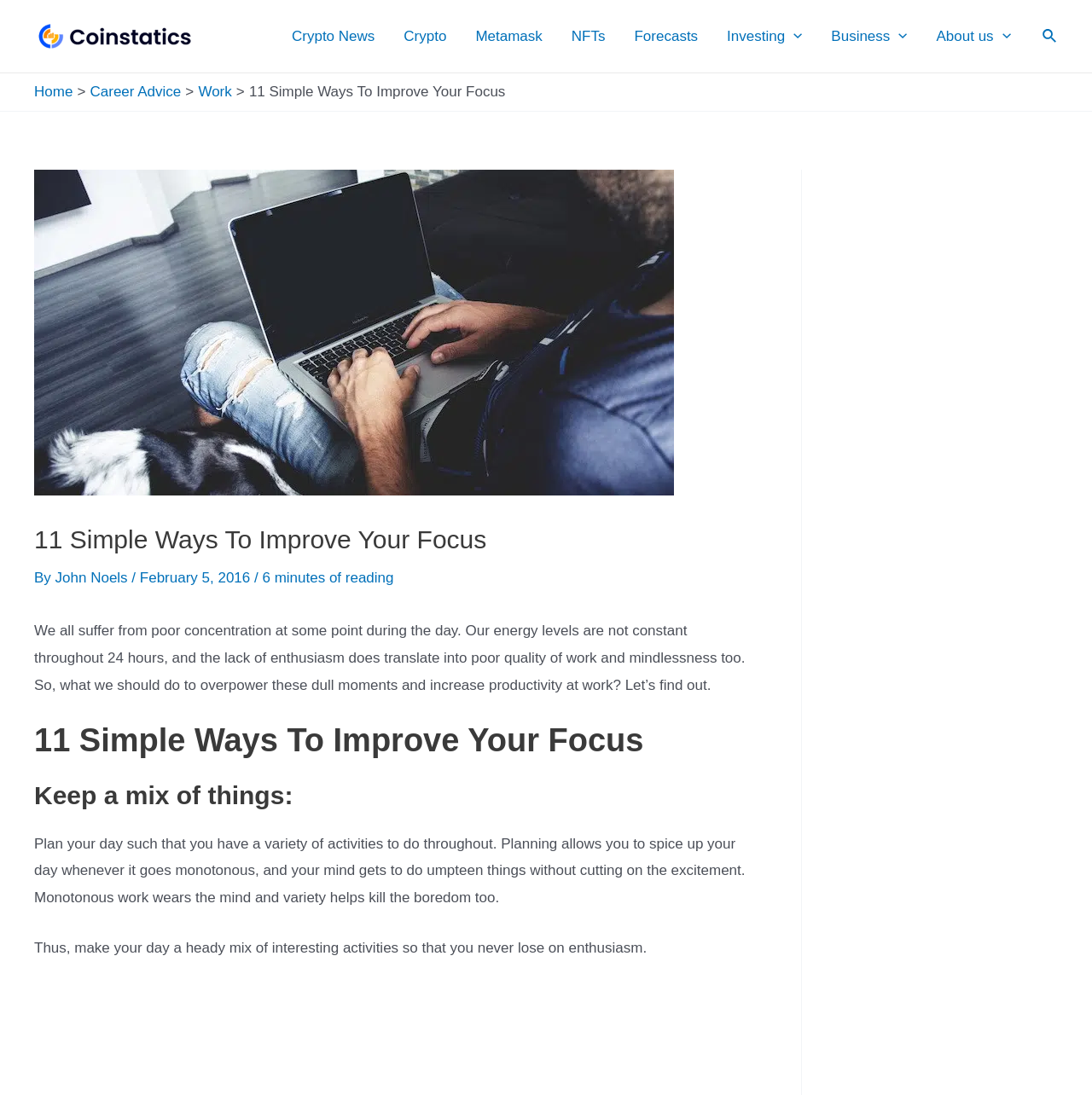Locate the bounding box coordinates of the region to be clicked to comply with the following instruction: "Toggle the 'Investing Menu'". The coordinates must be four float numbers between 0 and 1, in the form [left, top, right, bottom].

[0.652, 0.002, 0.748, 0.064]